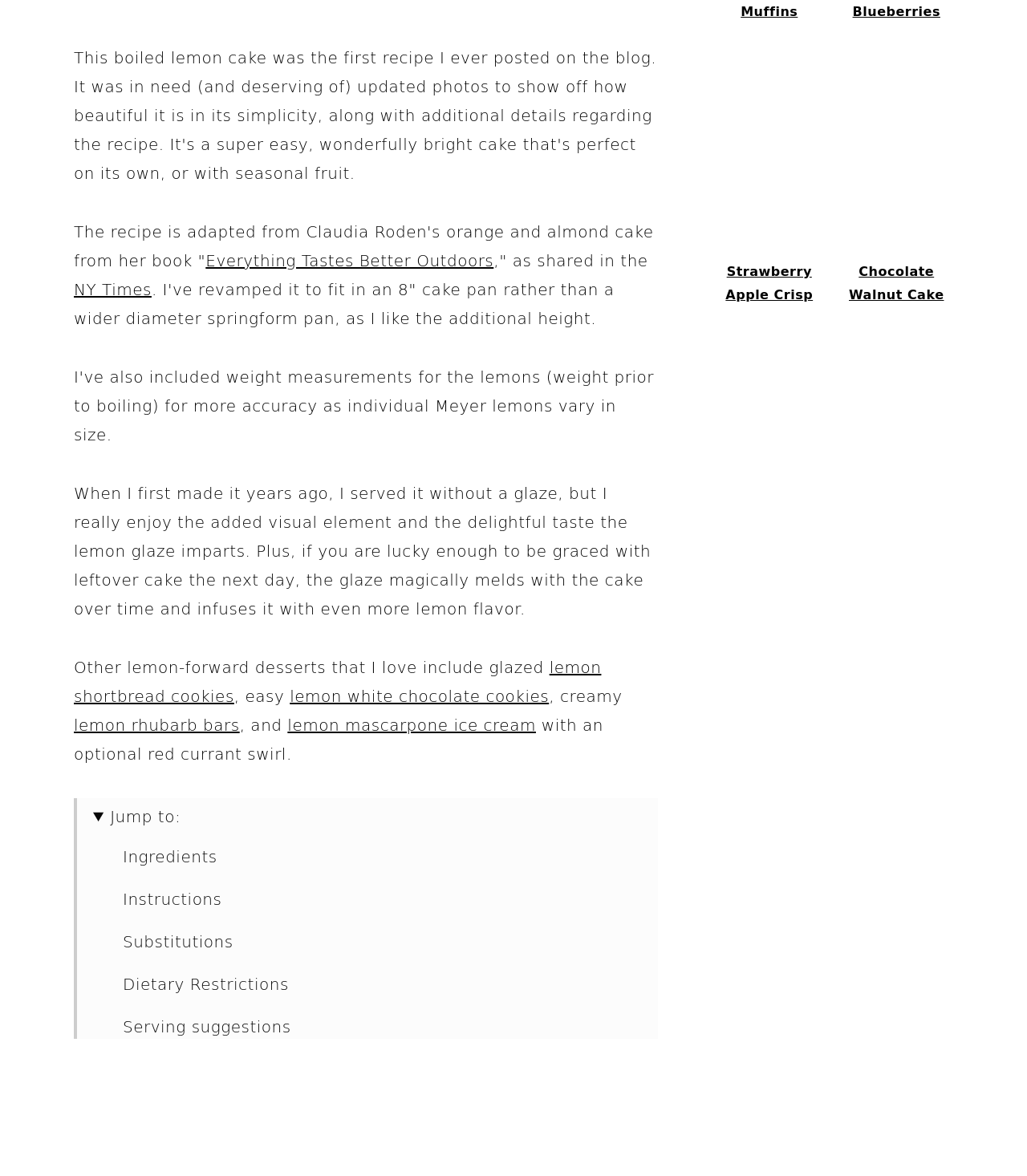Please examine the image and provide a detailed answer to the question: What is the purpose of the 'Jump to:' section?

The answer can be found in the 'Details' section of the webpage, which contains a 'Jump to:' section with links to different sections such as 'Ingredients', 'Instructions', 'Substitutions', etc. This section allows users to navigate to different parts of the recipe easily.